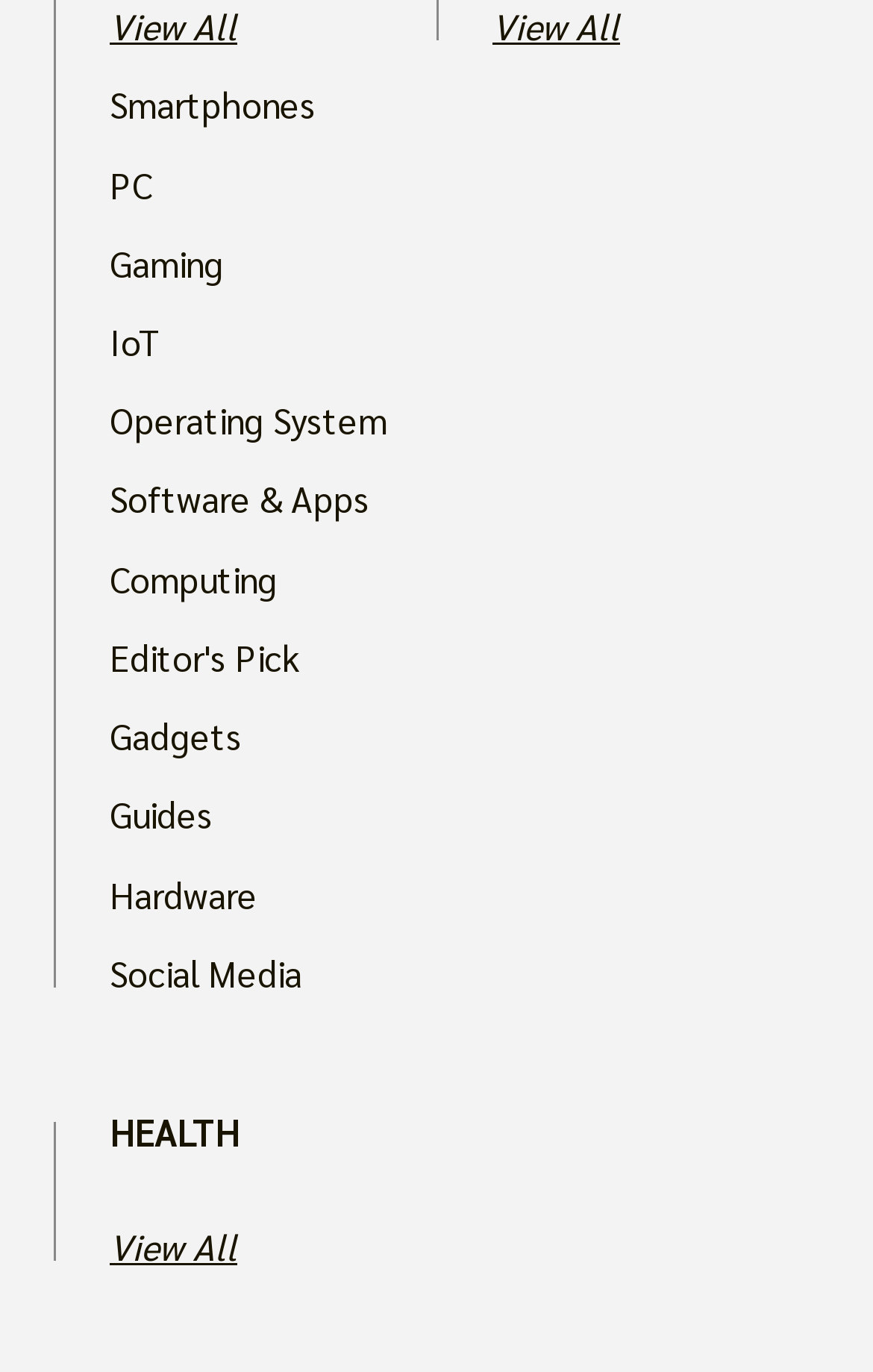Indicate the bounding box coordinates of the element that must be clicked to execute the instruction: "Explore PC options". The coordinates should be given as four float numbers between 0 and 1, i.e., [left, top, right, bottom].

[0.126, 0.127, 0.5, 0.145]